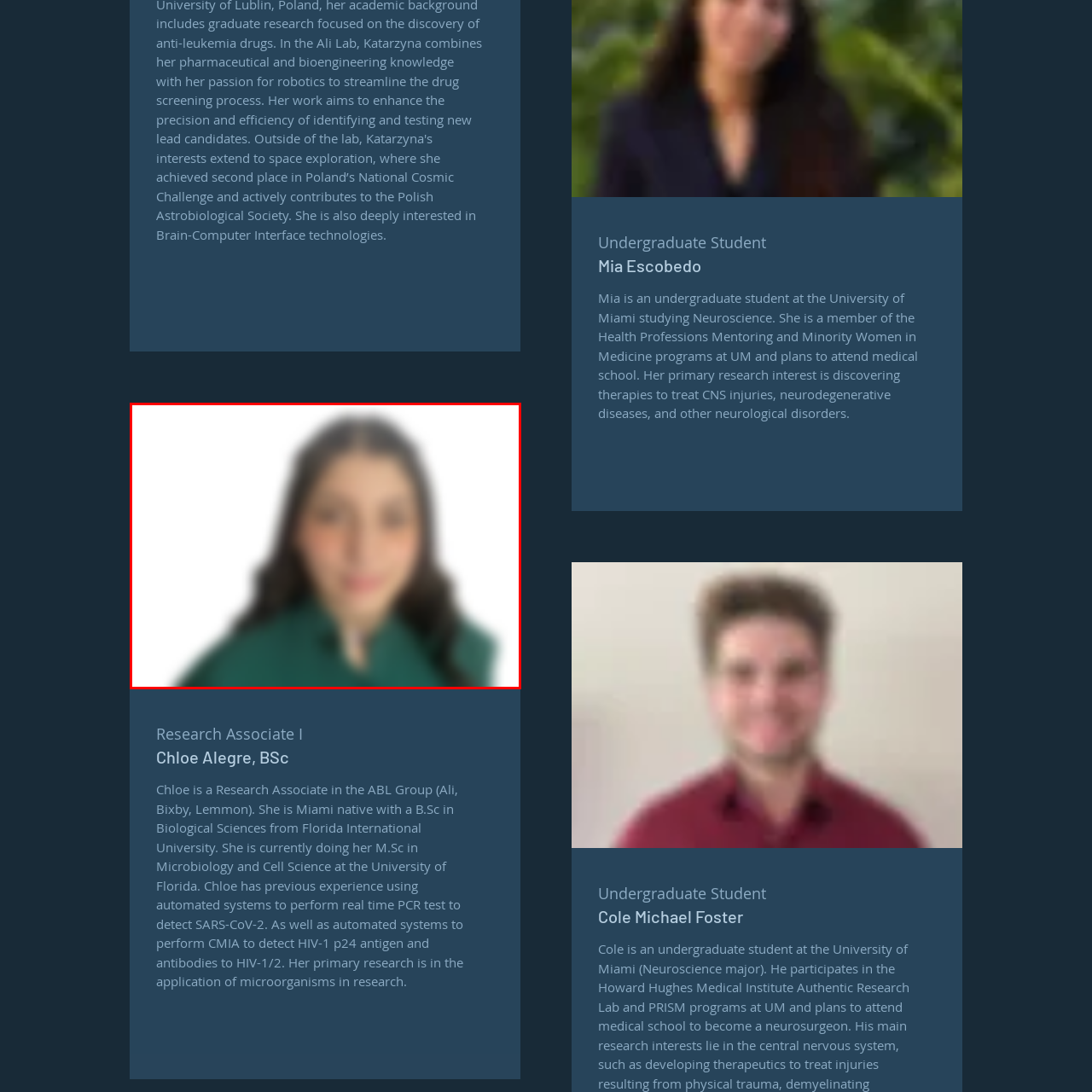Direct your attention to the image within the red boundary, What is one of Chloe's research experiences?
 Respond with a single word or phrase.

real-time PCR testing for SARS-CoV-2